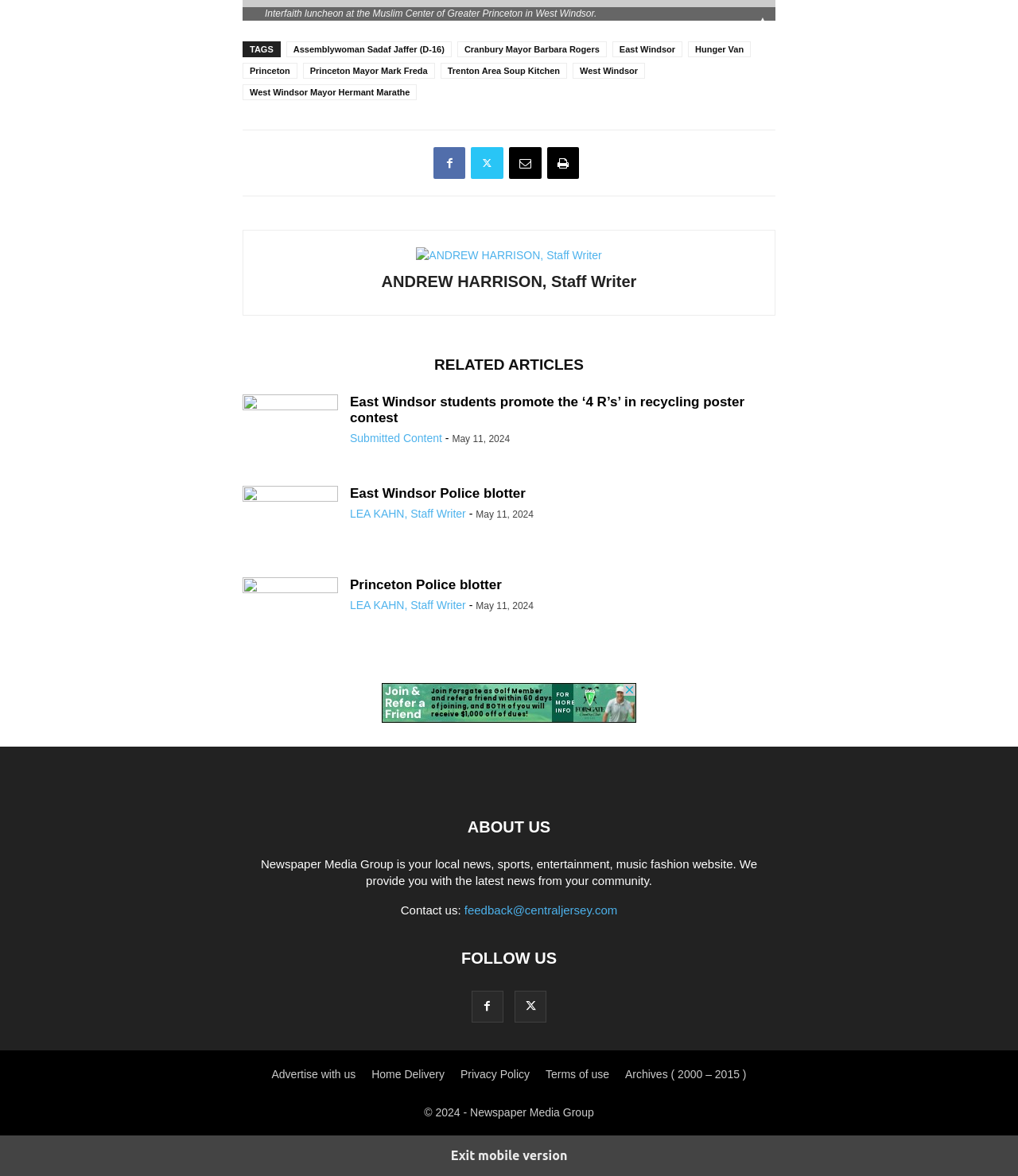Show me the bounding box coordinates of the clickable region to achieve the task as per the instruction: "Click on the 'HOME' link".

None